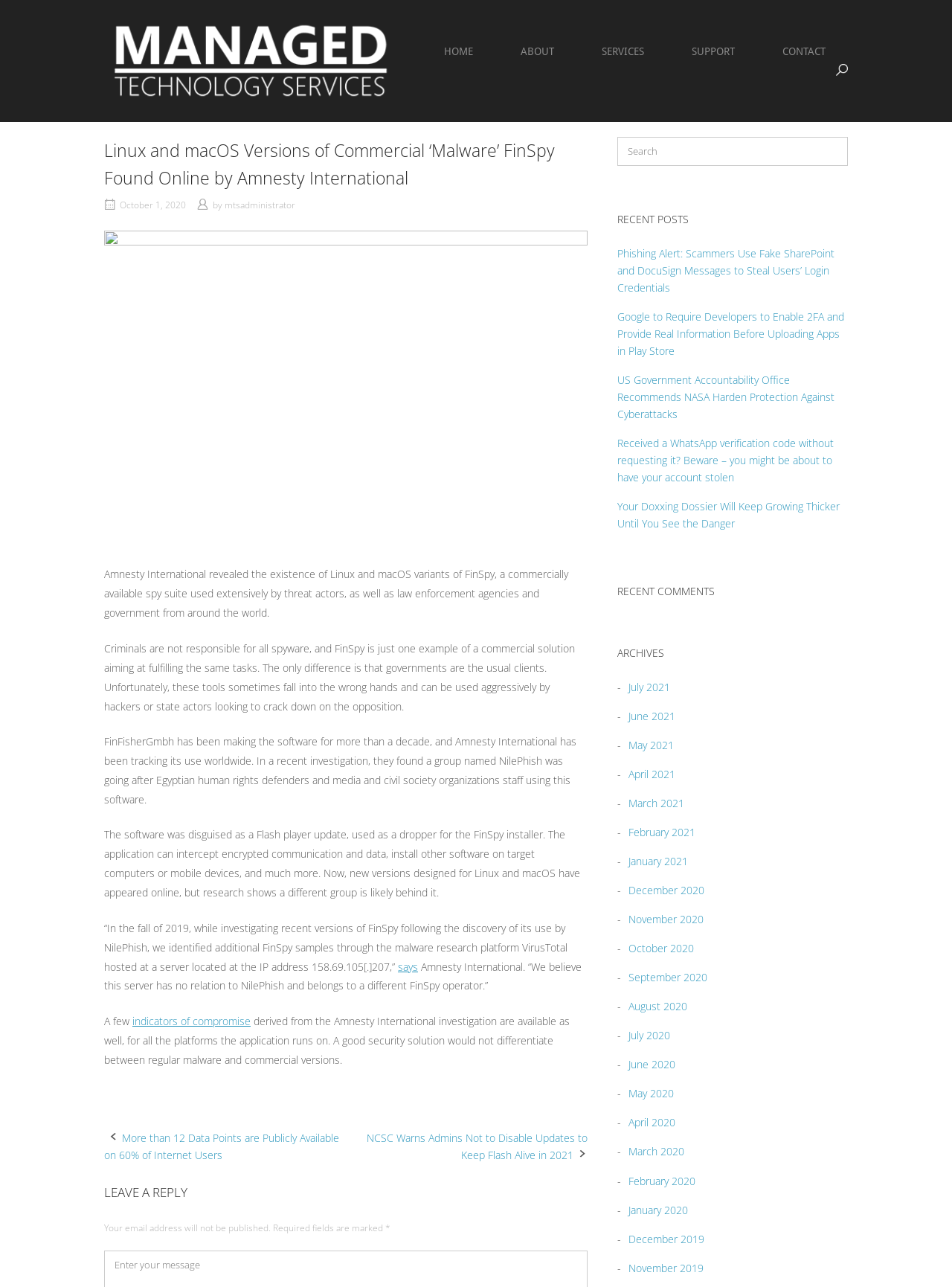Determine the bounding box coordinates of the element that should be clicked to execute the following command: "Read the recent post 'Phishing Alert: Scammers Use Fake SharePoint and DocuSign Messages to Steal Users’ Login Credentials'".

[0.648, 0.191, 0.877, 0.229]